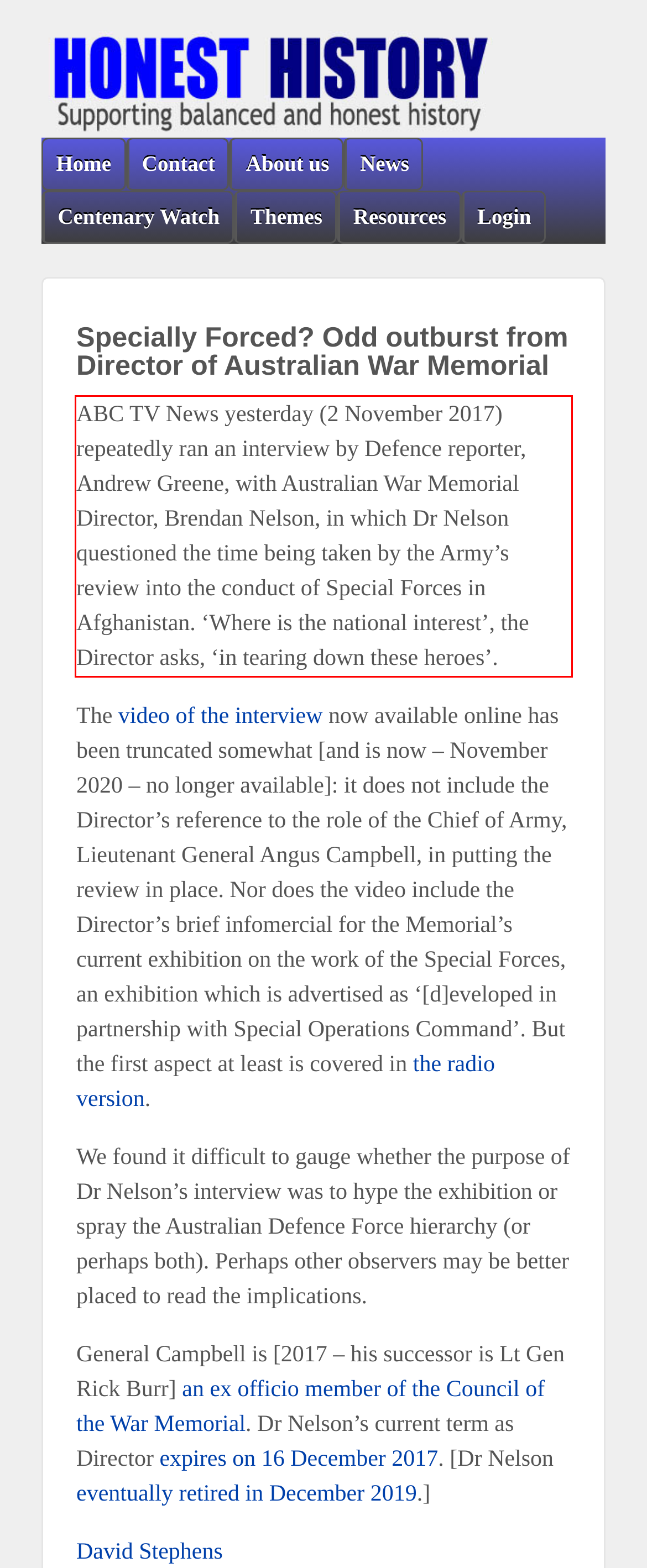Please examine the webpage screenshot and extract the text within the red bounding box using OCR.

ABC TV News yesterday (2 November 2017) repeatedly ran an interview by Defence reporter, Andrew Greene, with Australian War Memorial Director, Brendan Nelson, in which Dr Nelson questioned the time being taken by the Army’s review into the conduct of Special Forces in Afghanistan. ‘Where is the national interest’, the Director asks, ‘in tearing down these heroes’.